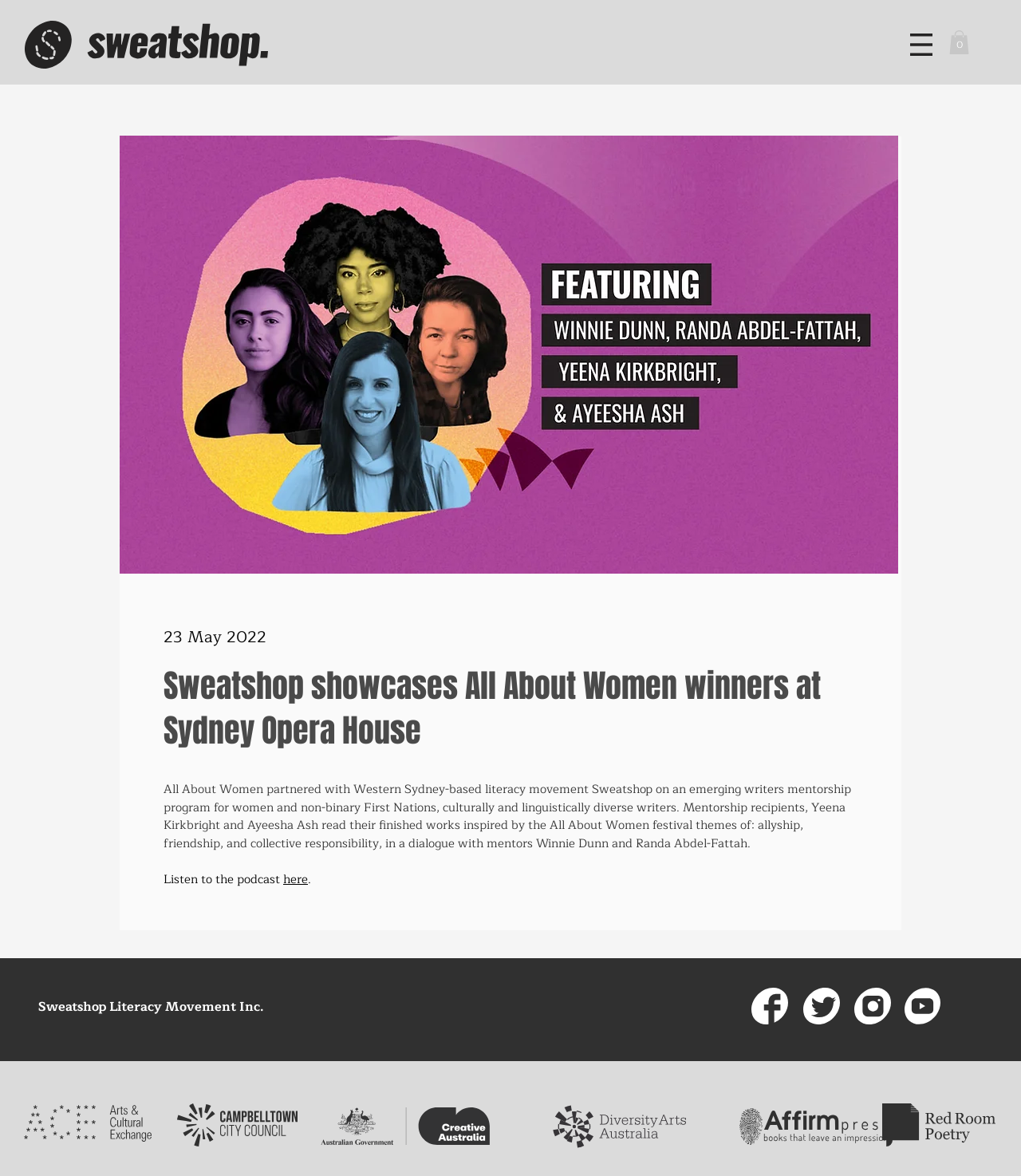What is the theme of the All About Women festival?
Based on the screenshot, answer the question with a single word or phrase.

allyship, friendship, and collective responsibility